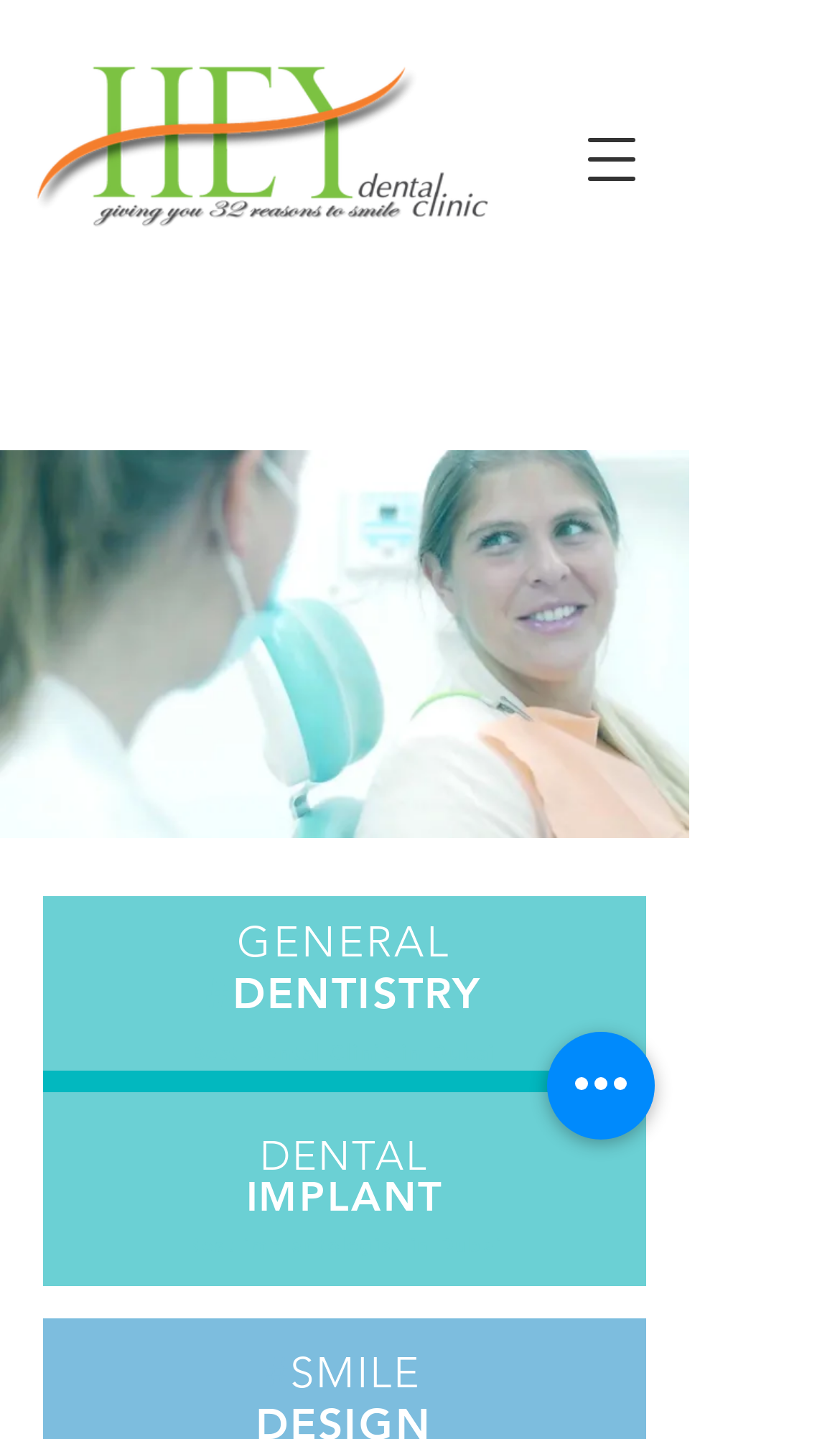Point out the bounding box coordinates of the section to click in order to follow this instruction: "Quick actions".

[0.651, 0.717, 0.779, 0.792]